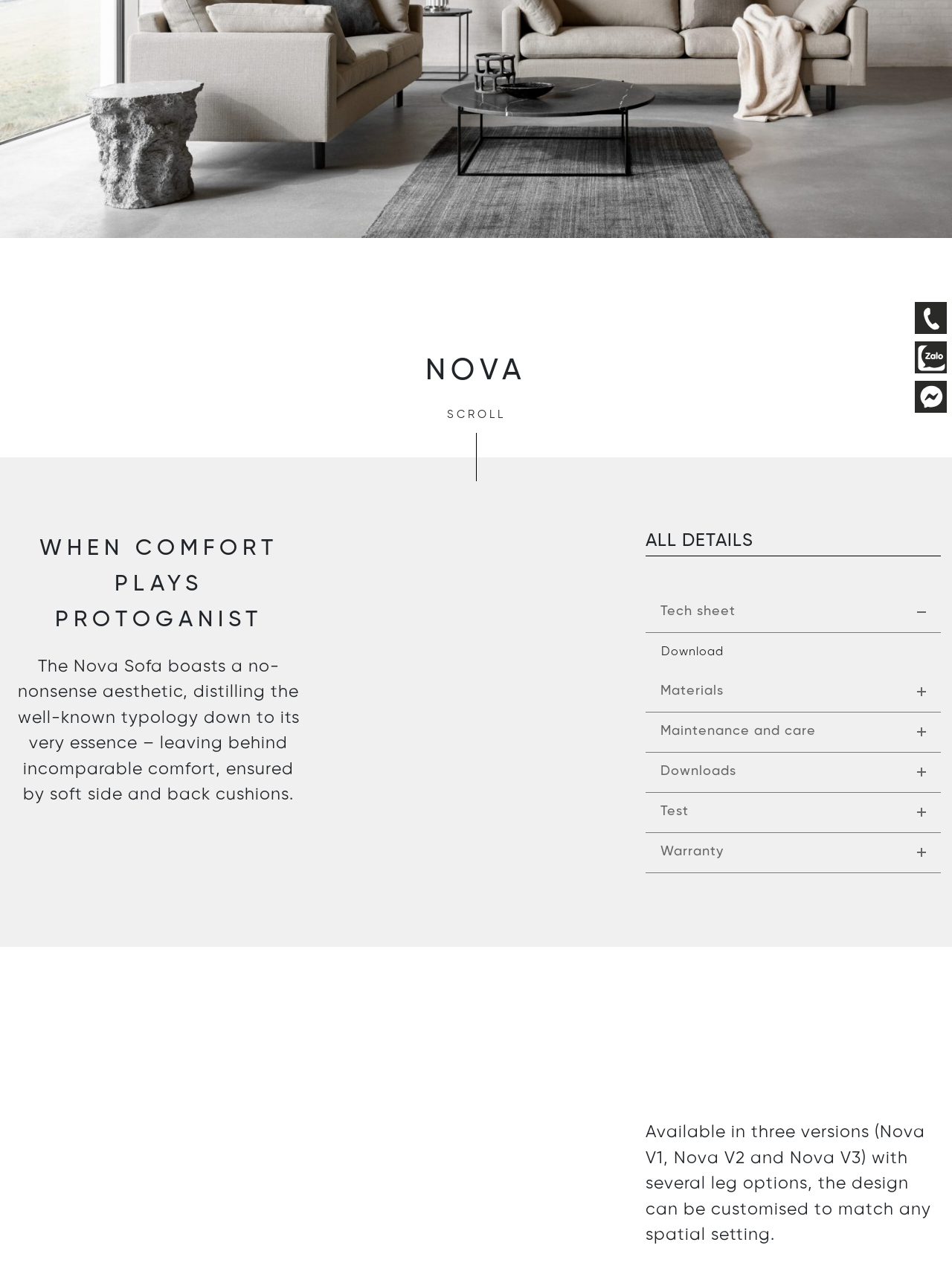Using the provided description: "@AlisvnDesign", find the bounding box coordinates of the corresponding UI element. The output should be four float numbers between 0 and 1, in the format [left, top, right, bottom].

[0.961, 0.298, 0.995, 0.322]